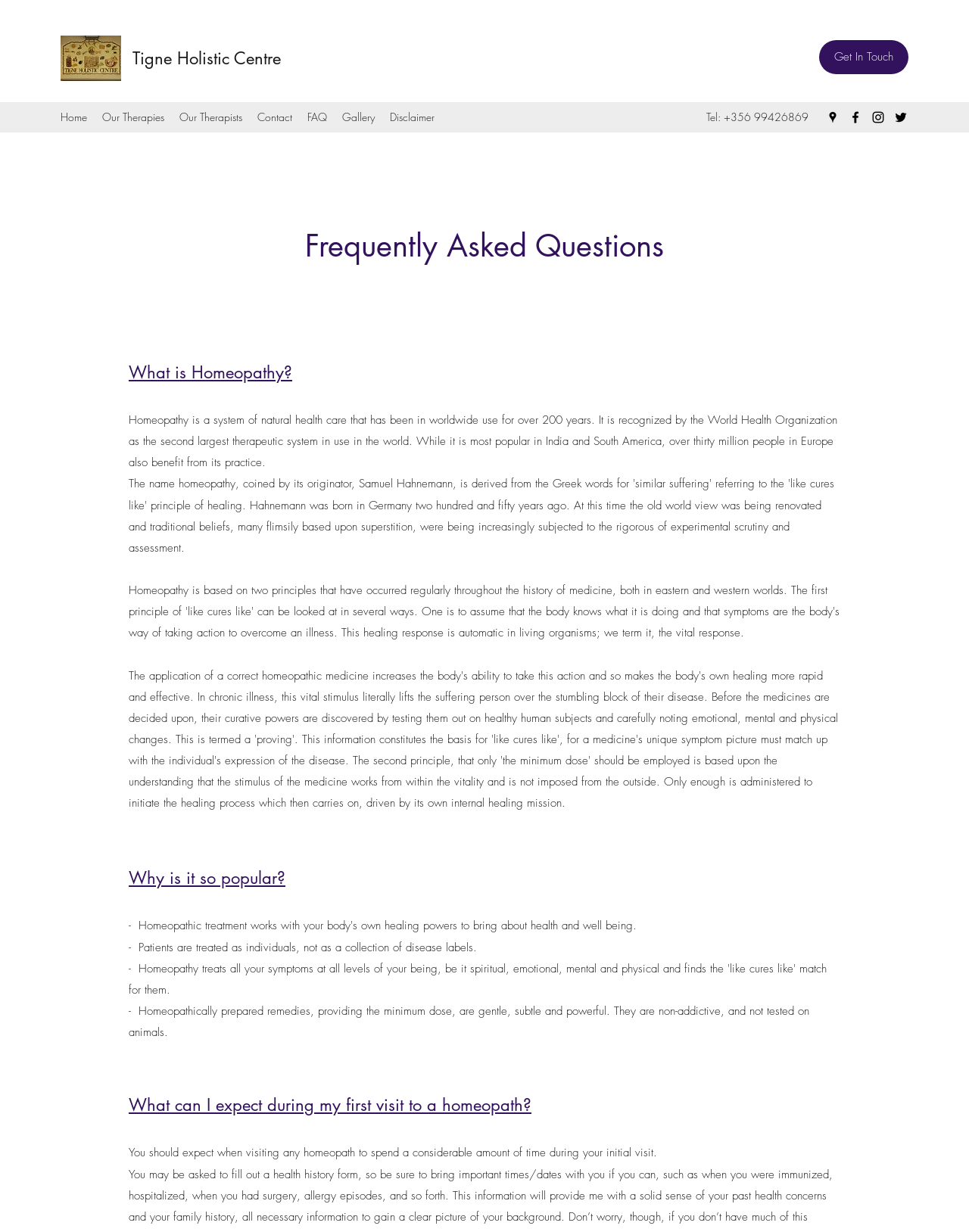What is the name of the holistic centre?
Using the image as a reference, deliver a detailed and thorough answer to the question.

The name of the holistic centre can be found in the link element with the text 'Tigne Holistic Centre' at the top of the webpage, which is also the title of the webpage.